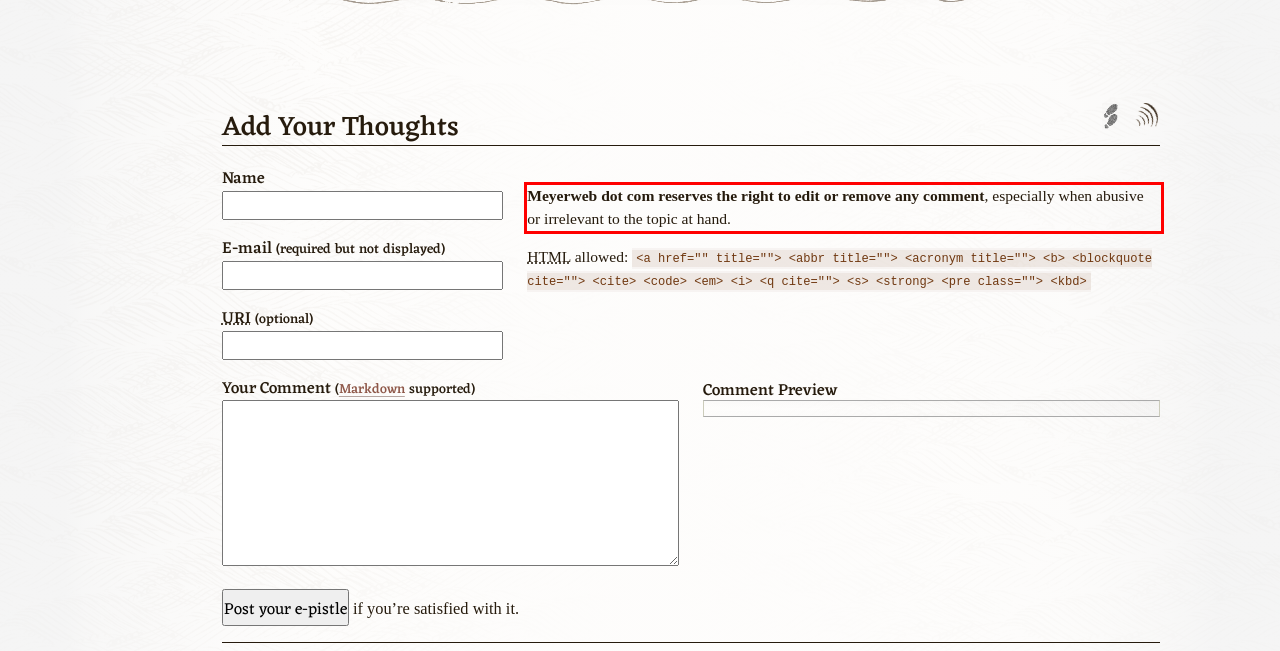Please analyze the screenshot of a webpage and extract the text content within the red bounding box using OCR.

Meyerweb dot com reserves the right to edit or remove any comment, especially when abusive or irrelevant to the topic at hand.